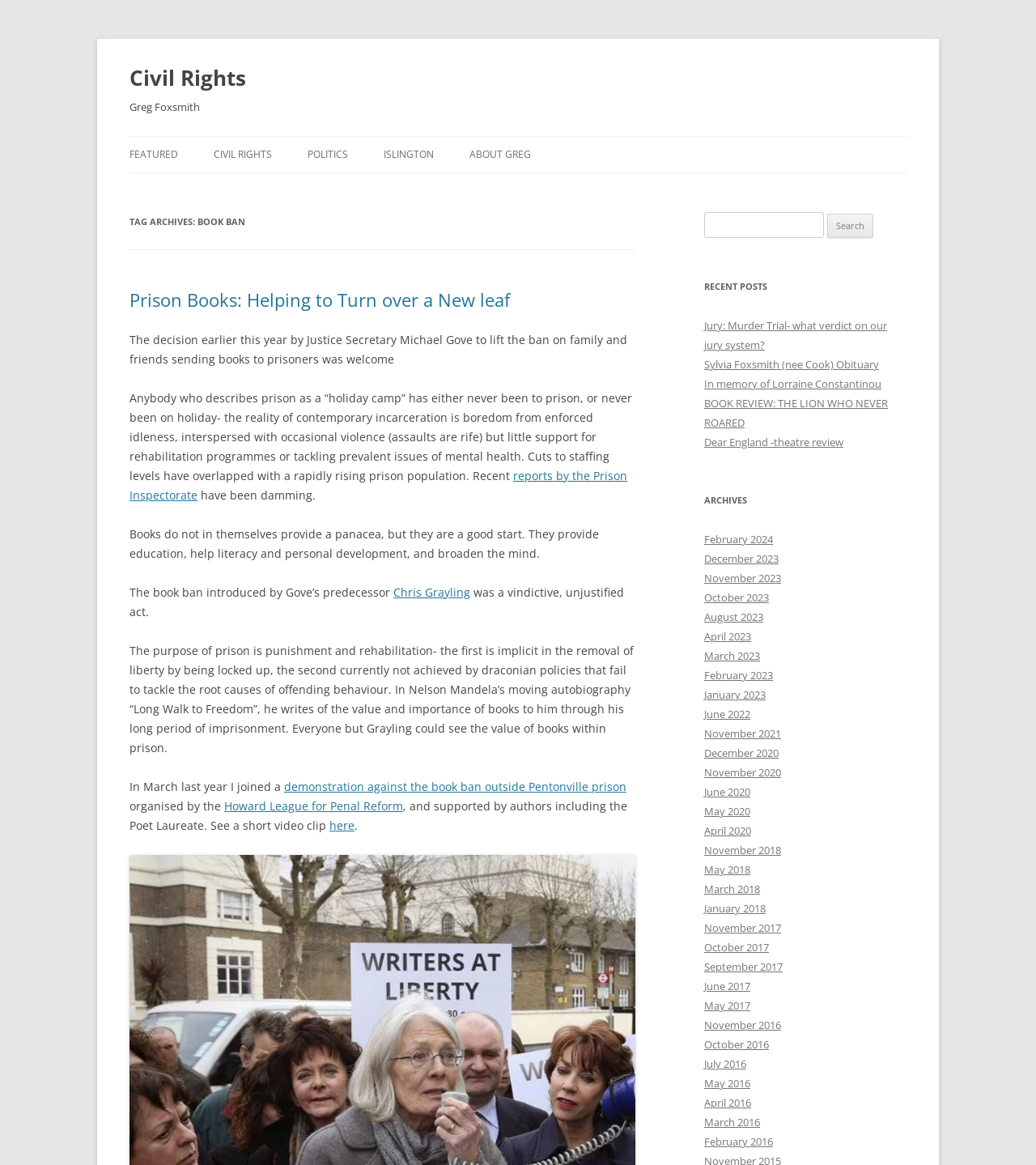Find the bounding box coordinates for the area you need to click to carry out the instruction: "Learn about funding opportunities". The coordinates should be four float numbers between 0 and 1, indicated as [left, top, right, bottom].

None